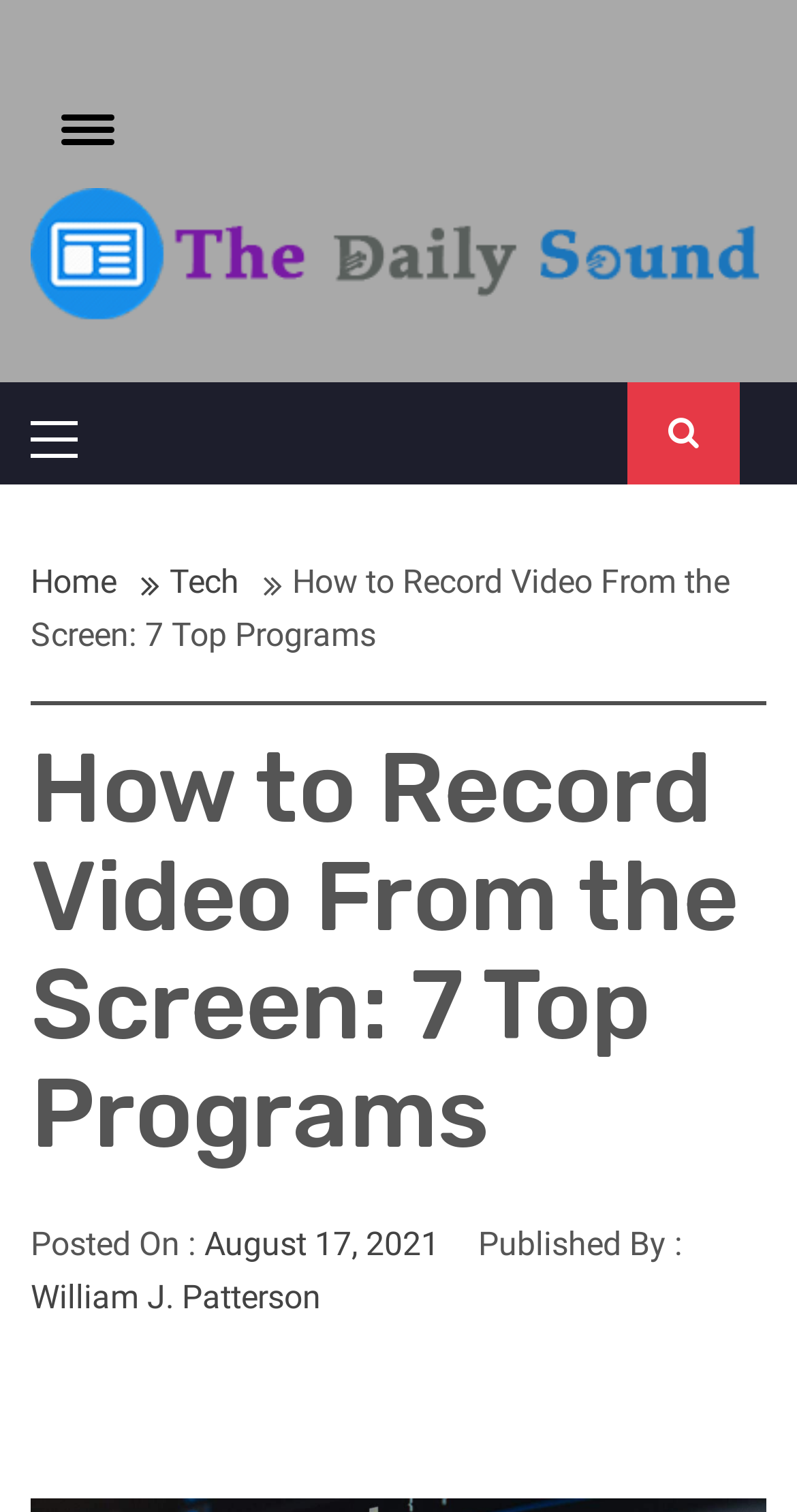Determine the bounding box coordinates of the area to click in order to meet this instruction: "Go to the tech section".

[0.177, 0.372, 0.331, 0.397]